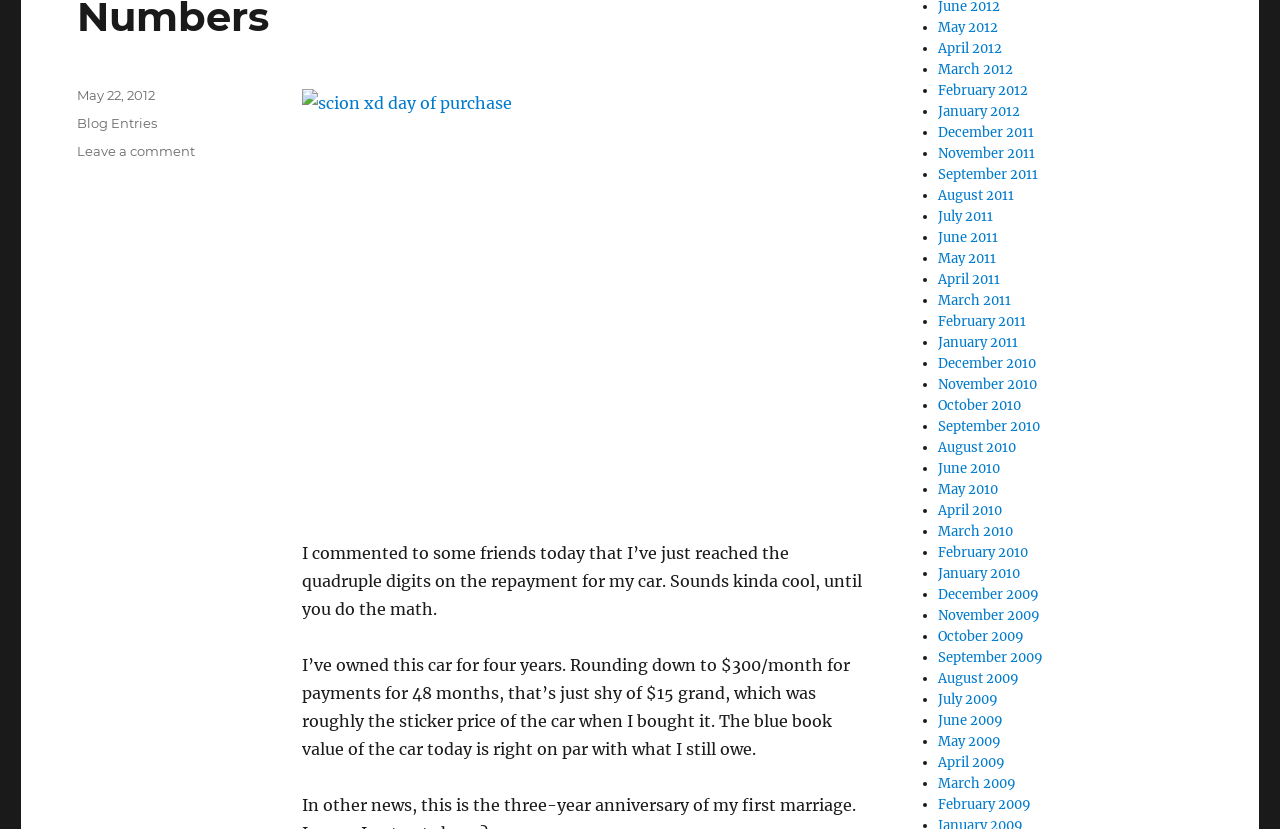How long has the author owned the car?
Please answer the question with a detailed and comprehensive explanation.

The author mentions that they have owned the car for four years, which is used to calculate the total amount paid in car loan repayment.